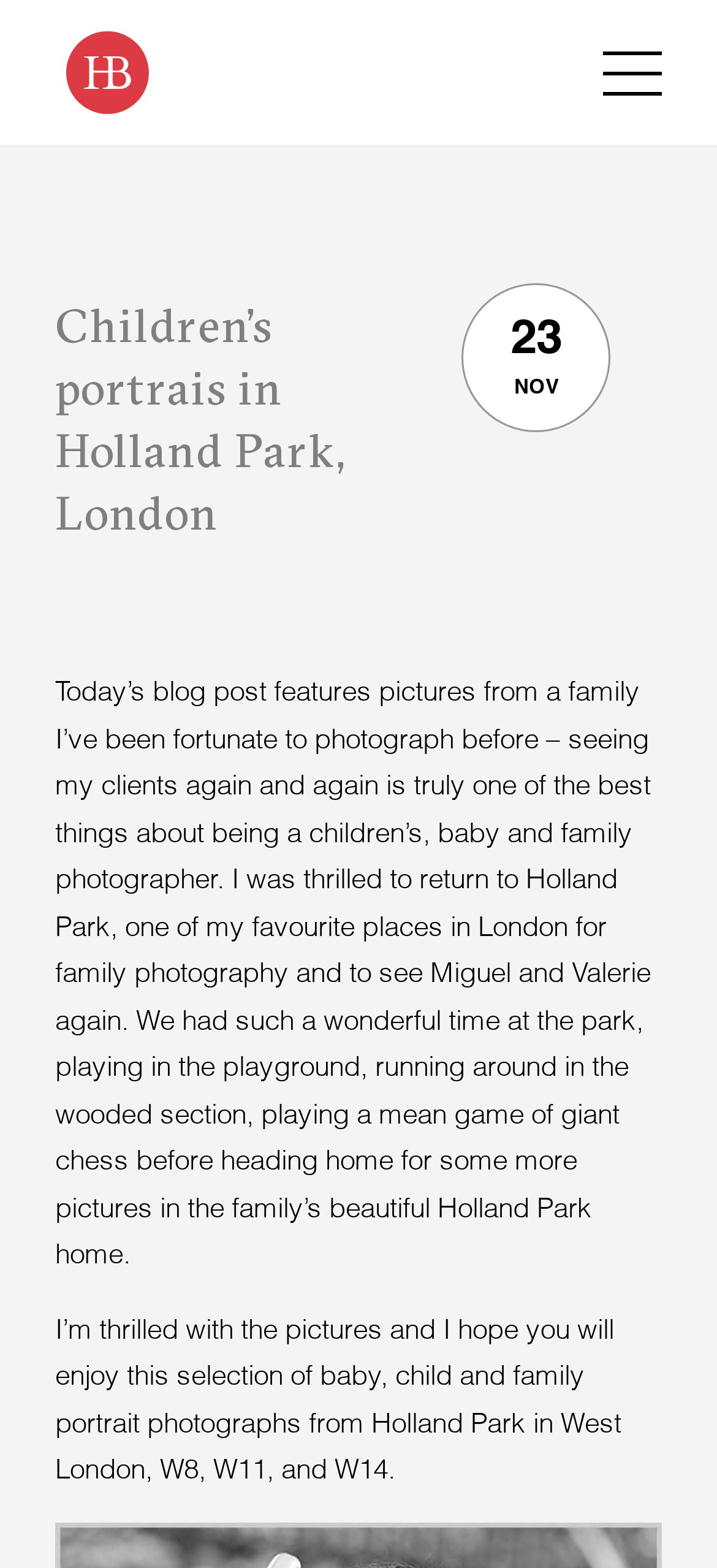Where was the family photography session held?
Observe the image and answer the question with a one-word or short phrase response.

Holland Park, London